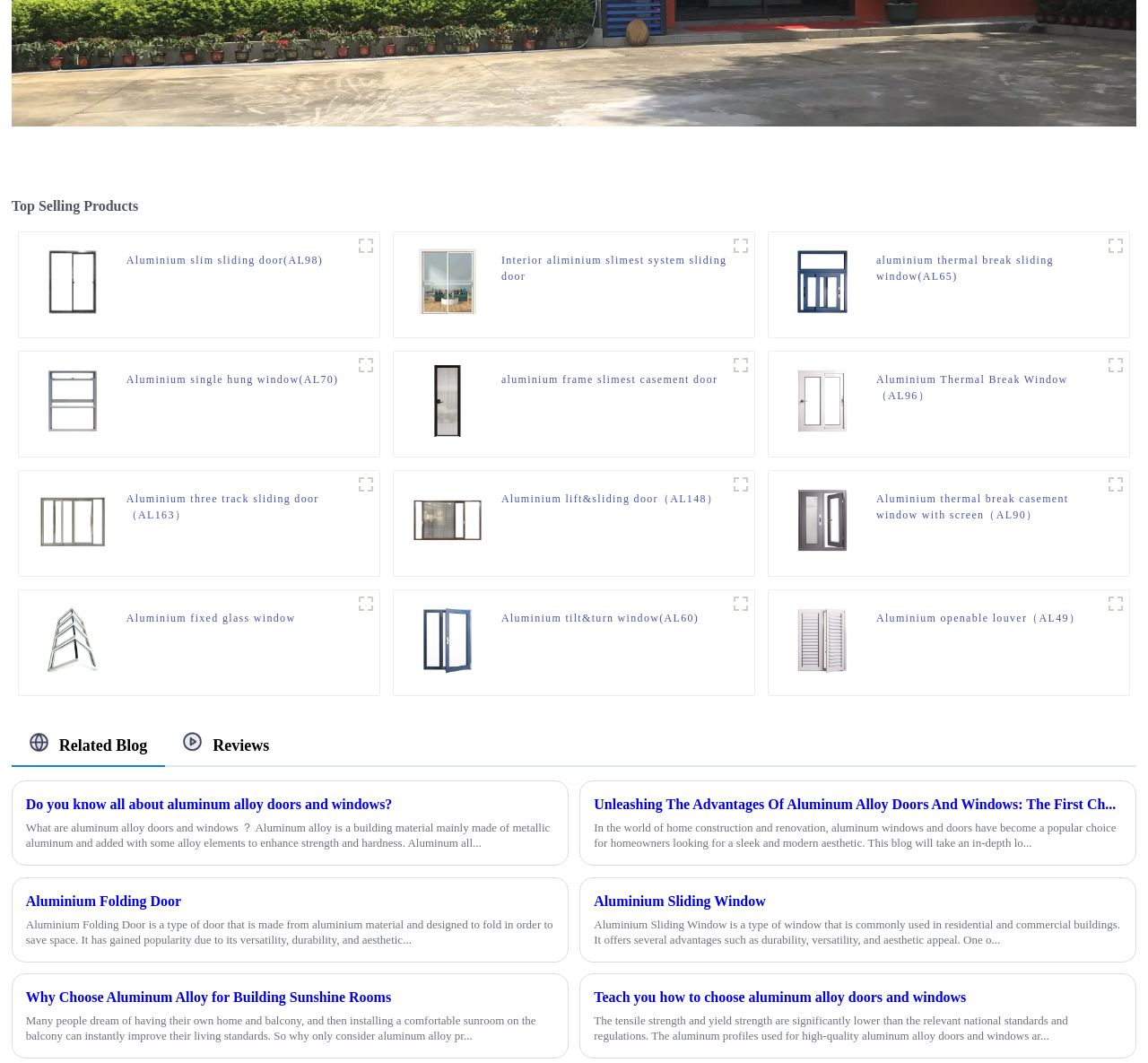Provide a single word or phrase to answer the given question: 
How many products are displayed on the webpage?

12